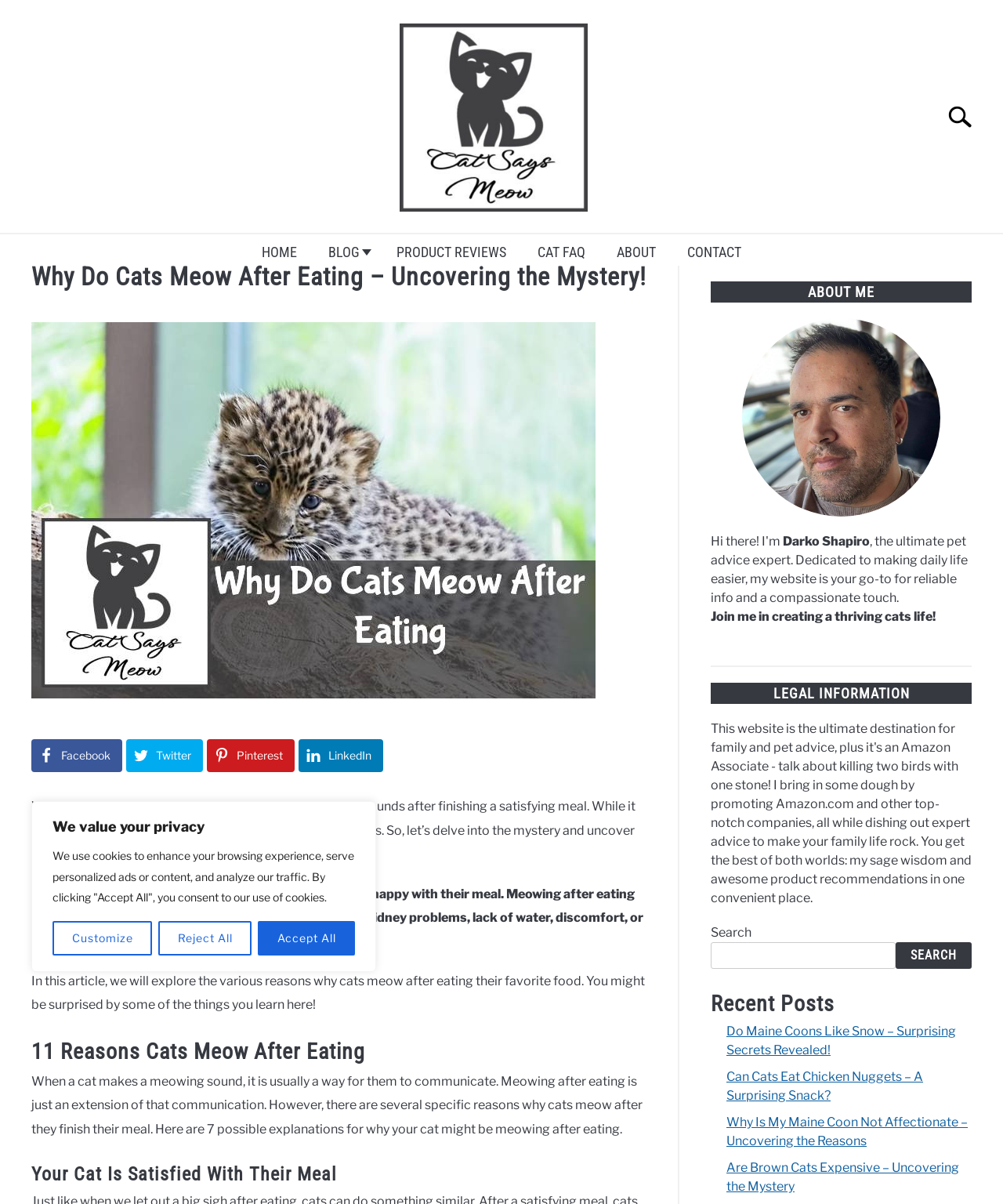What is the name of the website?
Provide a fully detailed and comprehensive answer to the question.

I found the name of the website by looking at the logo in the top-left corner of the webpage, which says 'Cat Says Meow'. This suggests that 'Cat Says Meow' is the name of the website.